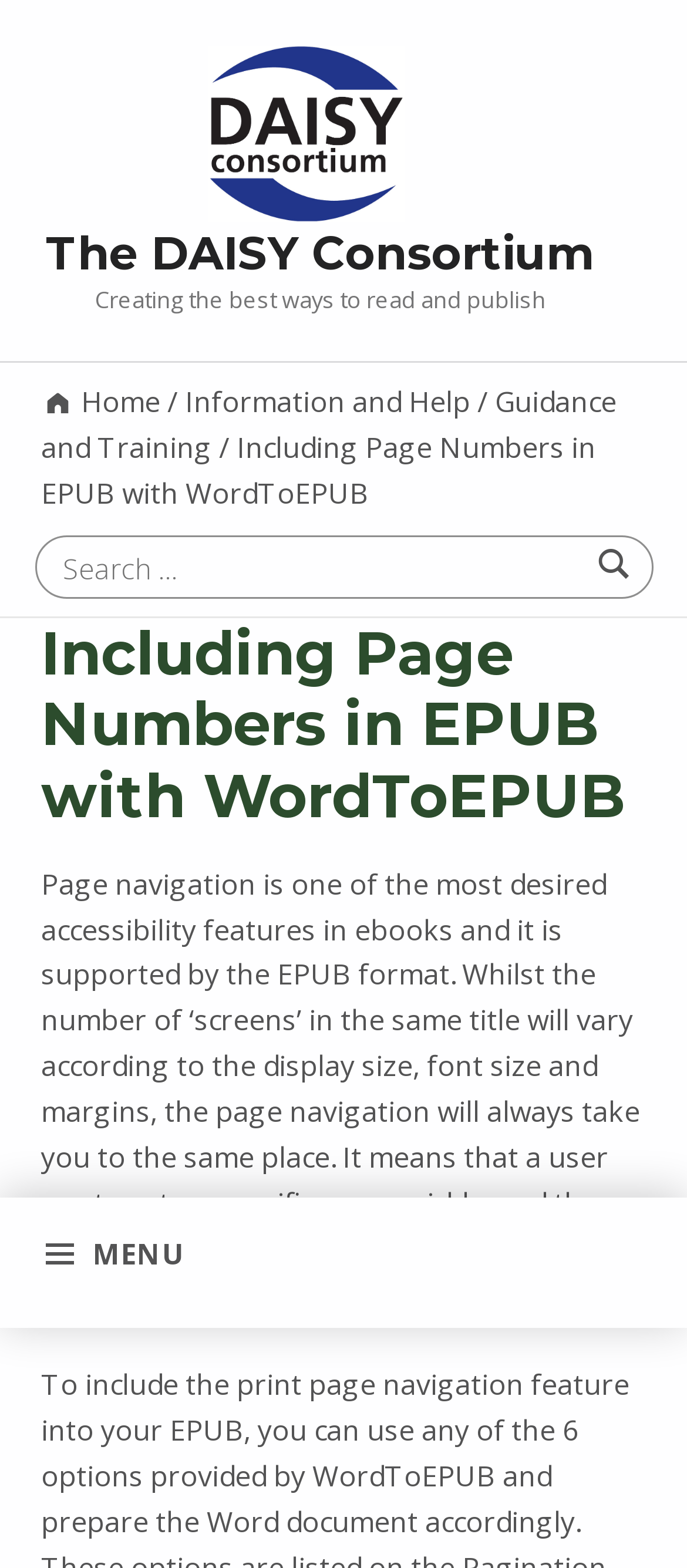Identify the bounding box coordinates of the section that should be clicked to achieve the task described: "Edit profile".

None